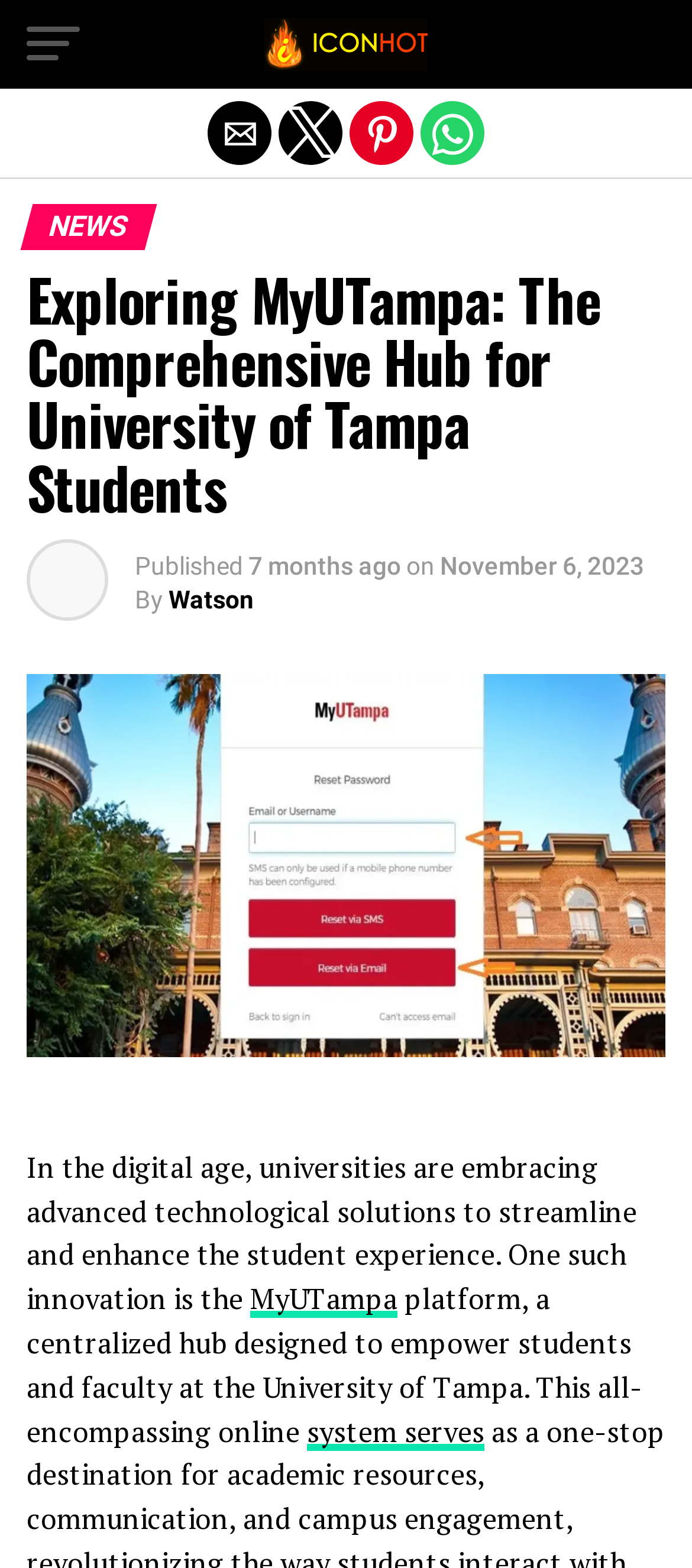Please identify the coordinates of the bounding box that should be clicked to fulfill this instruction: "Click the MyUTampa link".

[0.362, 0.816, 0.574, 0.841]